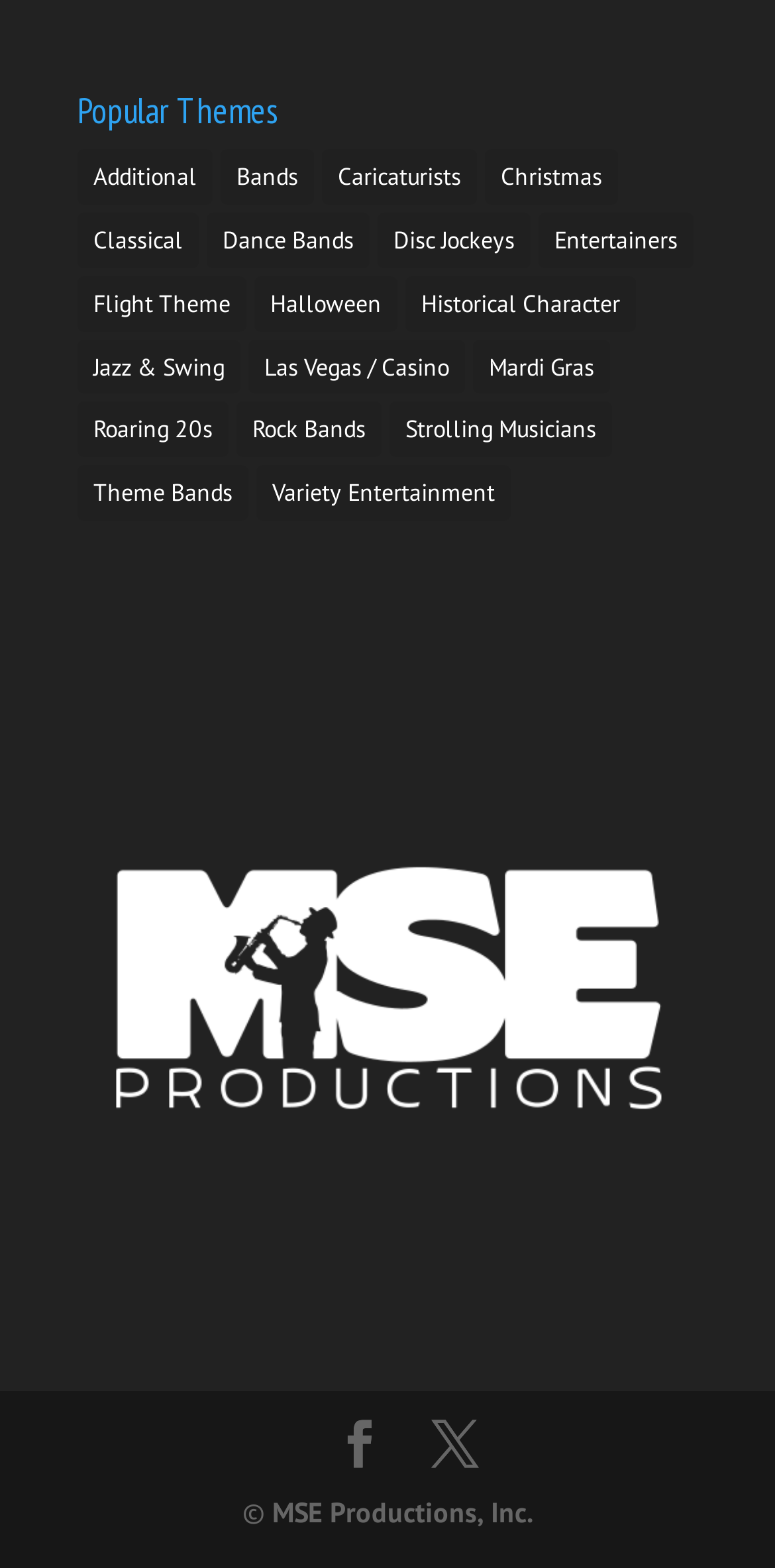Pinpoint the bounding box coordinates of the clickable area needed to execute the instruction: "Scroll down to view more themes". The coordinates should be specified as four float numbers between 0 and 1, i.e., [left, top, right, bottom].

[0.1, 0.488, 0.9, 0.785]